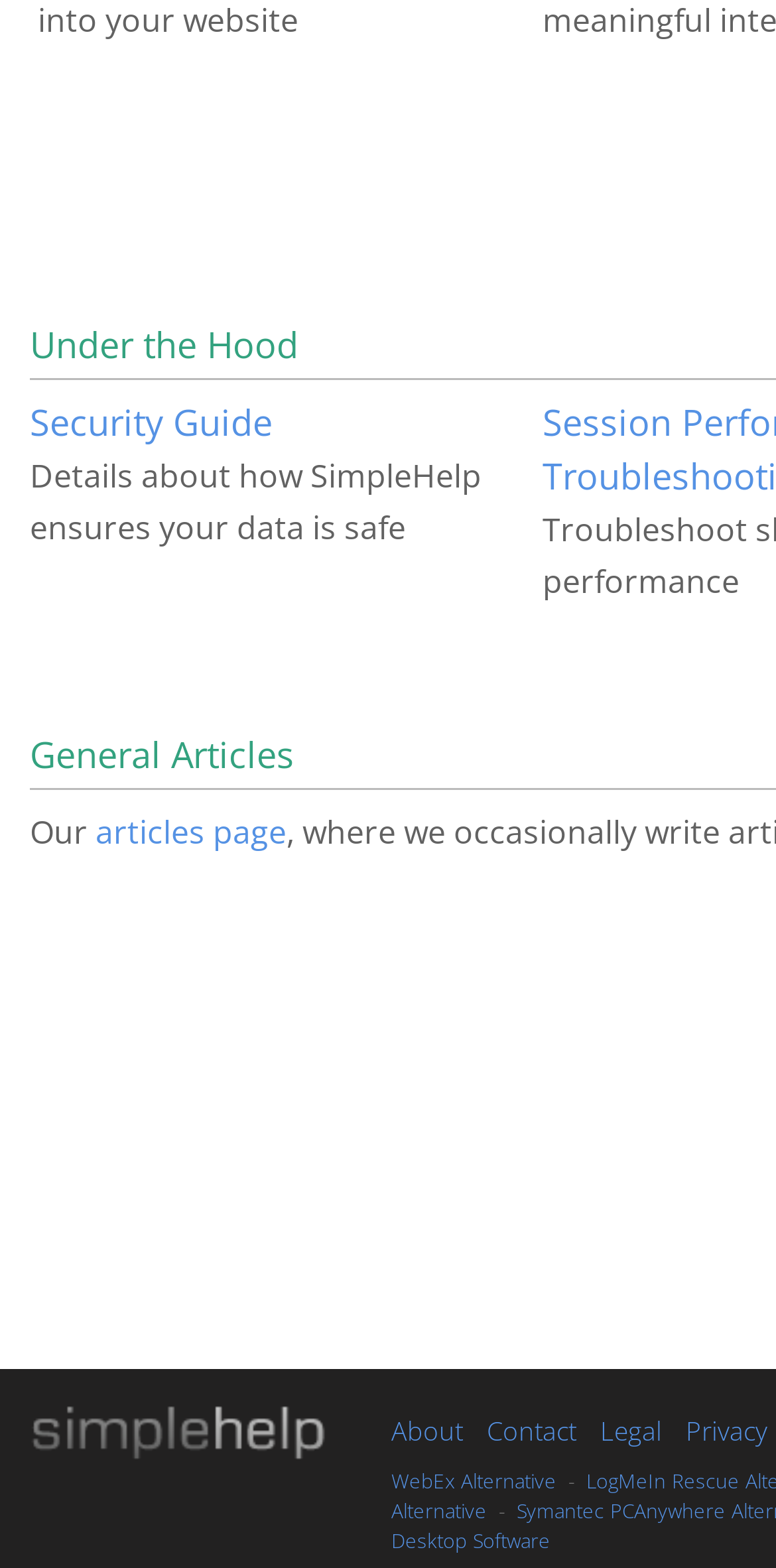Based on the visual content of the image, answer the question thoroughly: How many sections are present on the webpage?

The webpage can be divided into three sections: the Security Guide section, the picture section, and the section containing links to 'About', 'Contact', and other pages. These sections can be identified by their distinct layouts and content.